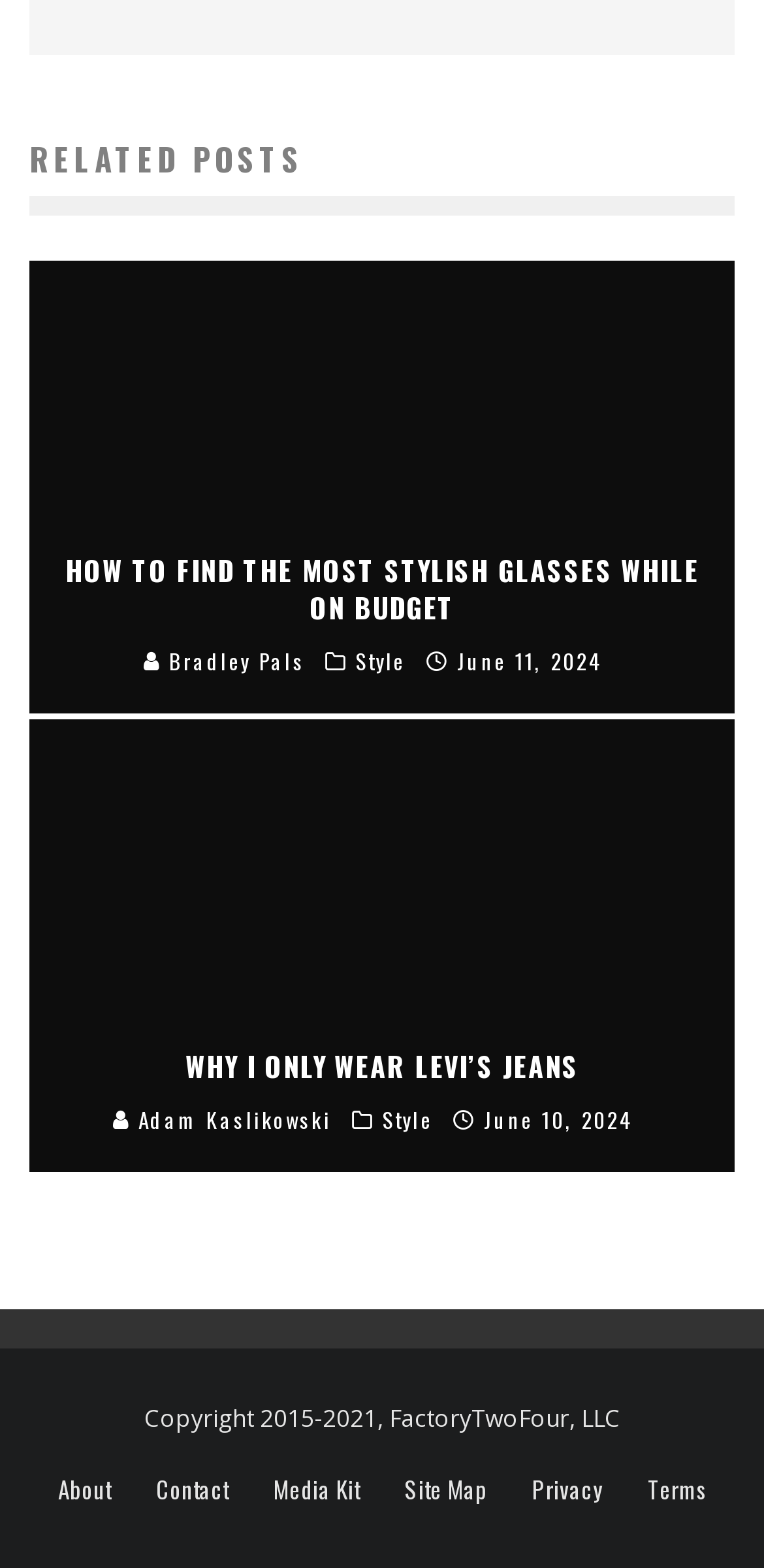Based on the element description Main Menu, identify the bounding box of the UI element in the given webpage screenshot. The coordinates should be in the format (top-left x, top-left y, bottom-right x, bottom-right y) and must be between 0 and 1.

None